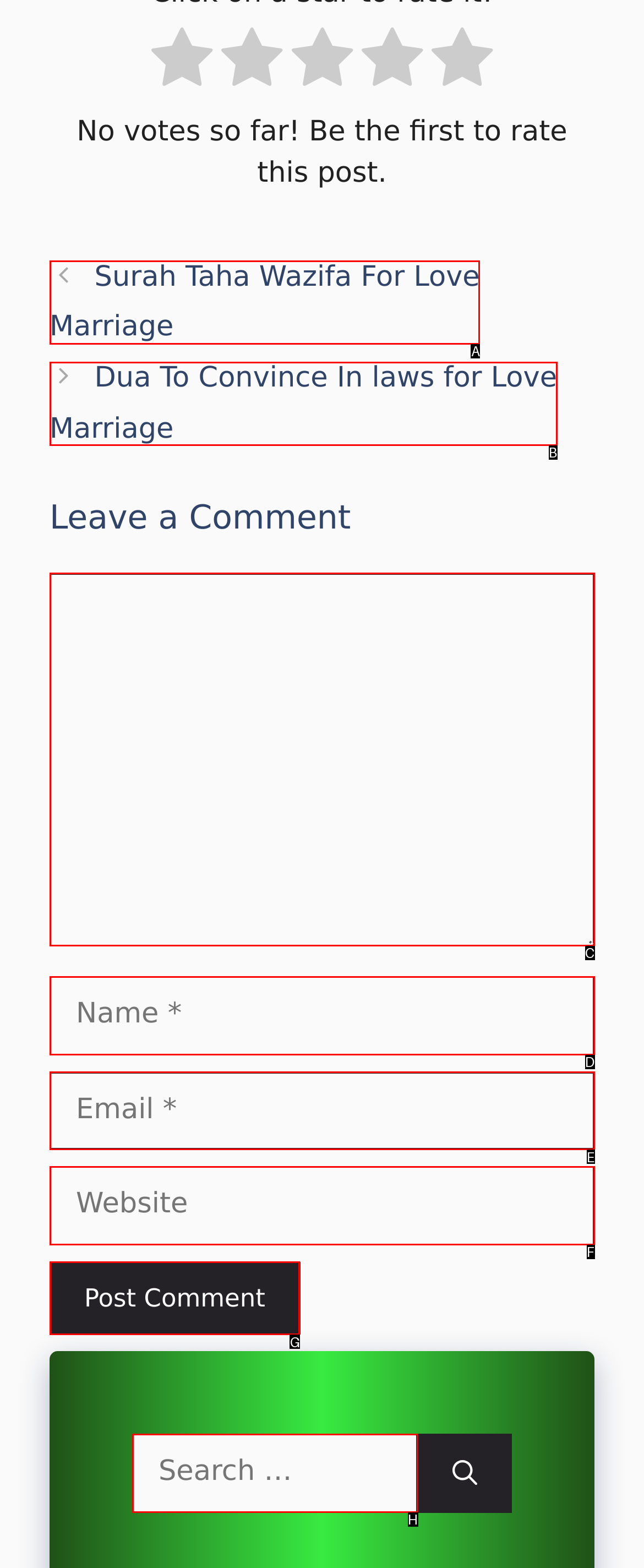Determine the HTML element that best matches this description: name="submit" value="Post Comment" from the given choices. Respond with the corresponding letter.

G